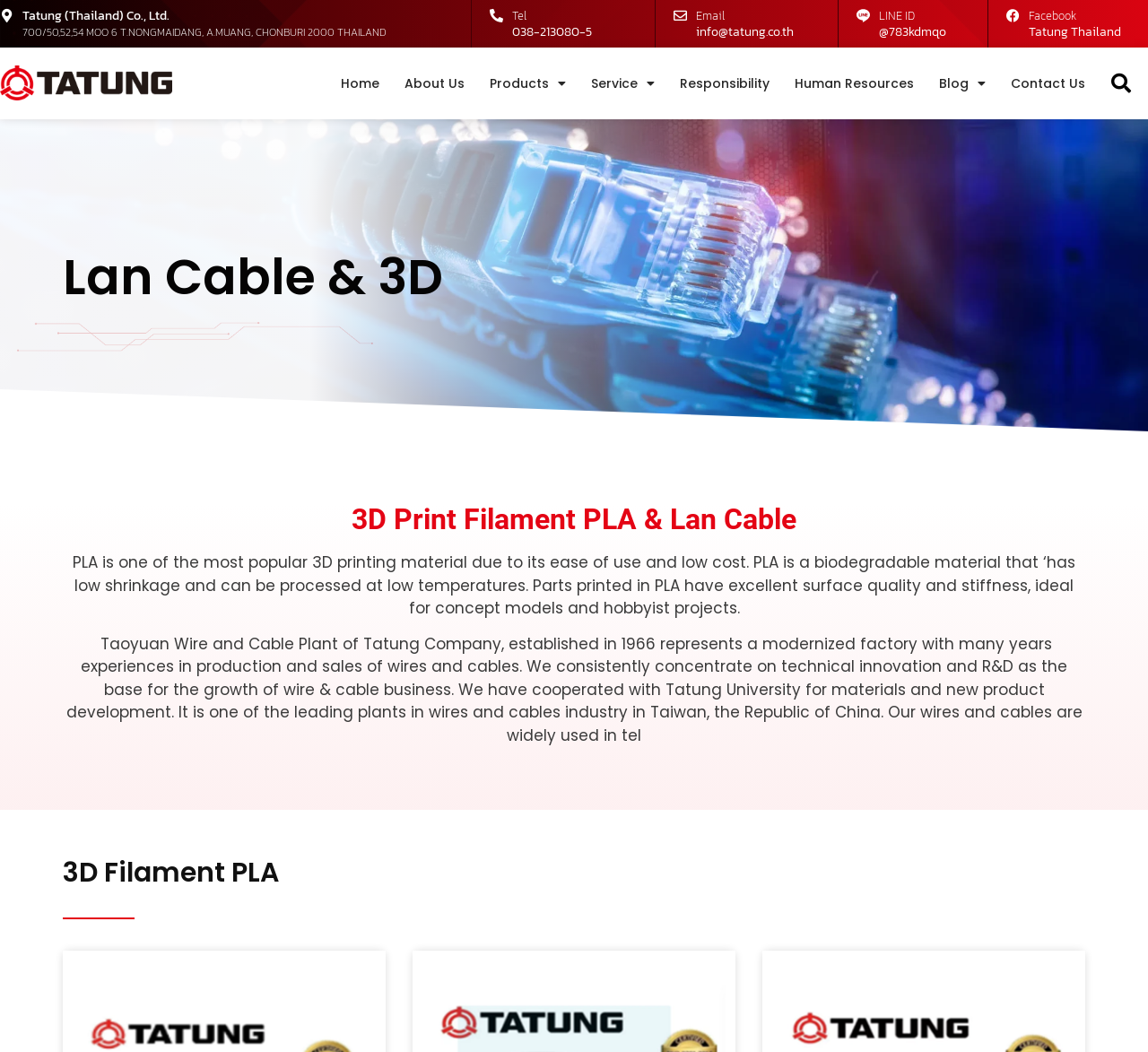Answer the question below using just one word or a short phrase: 
What is the company name?

Tatung (Thailand) Co., Ltd.